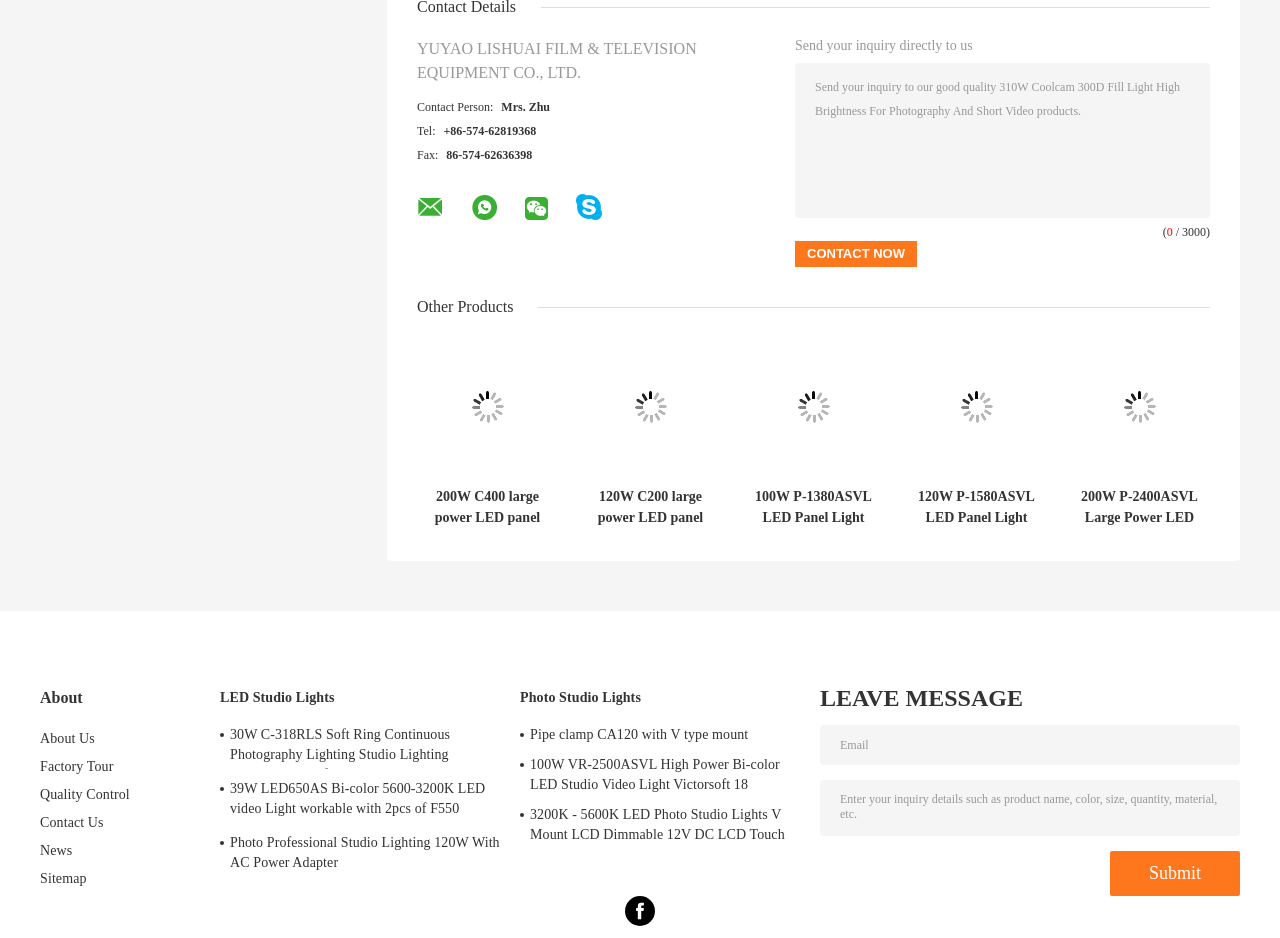What is the company name?
Kindly give a detailed and elaborate answer to the question.

The company name is located at the top of the webpage, in a static text element with a bounding box of [0.326, 0.042, 0.544, 0.086].